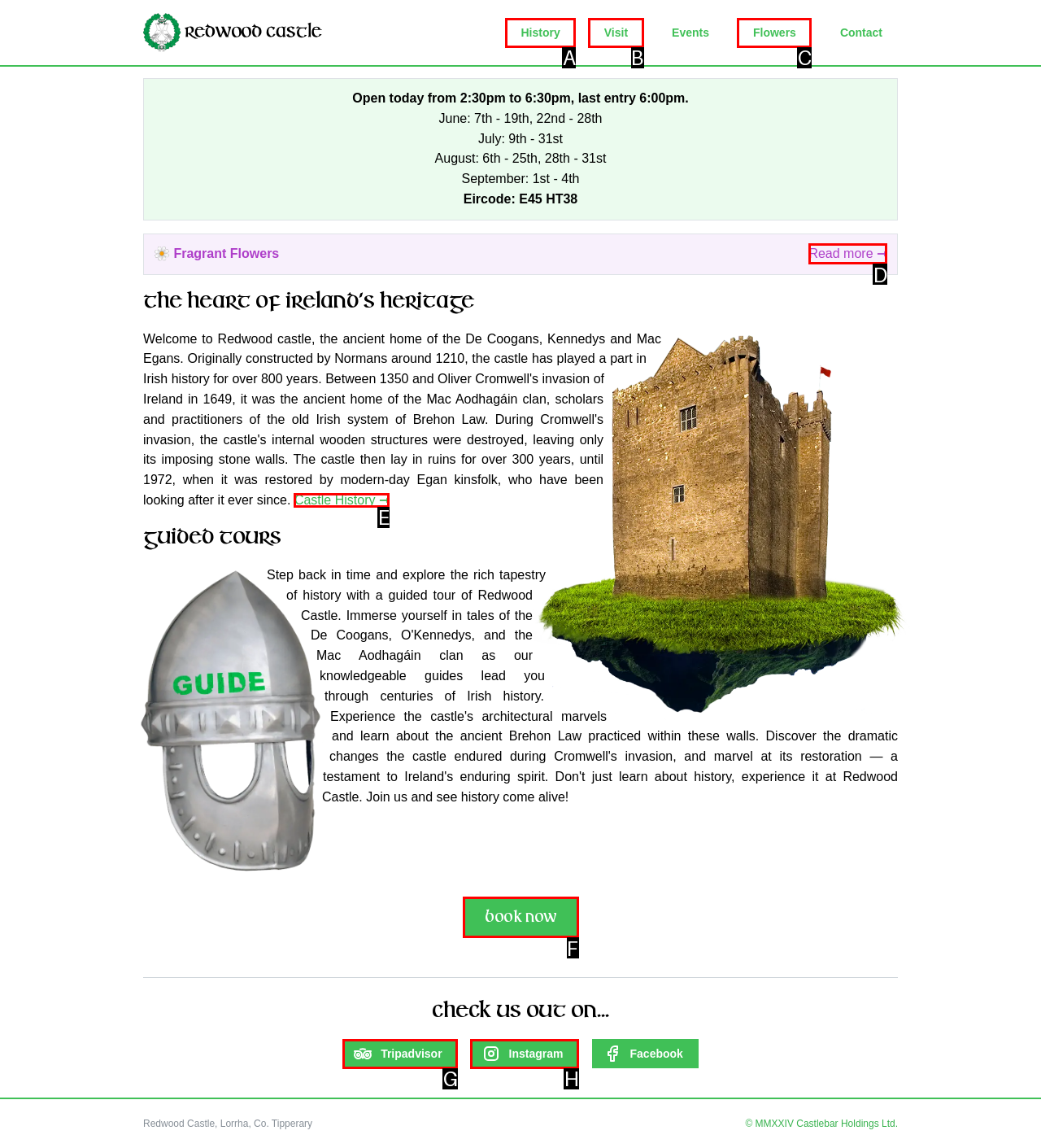Tell me which one HTML element I should click to complete the following instruction: Read more about fragrant flowers
Answer with the option's letter from the given choices directly.

D